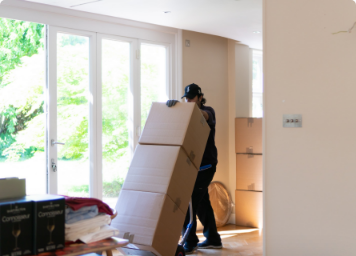From the details in the image, provide a thorough response to the question: What is the color of the moving professional's outfit?

The moving professional is dressed in a dark outfit and a cap, emphasizing their role in facilitating the move. This suggests that the color of the moving professional's outfit is dark.